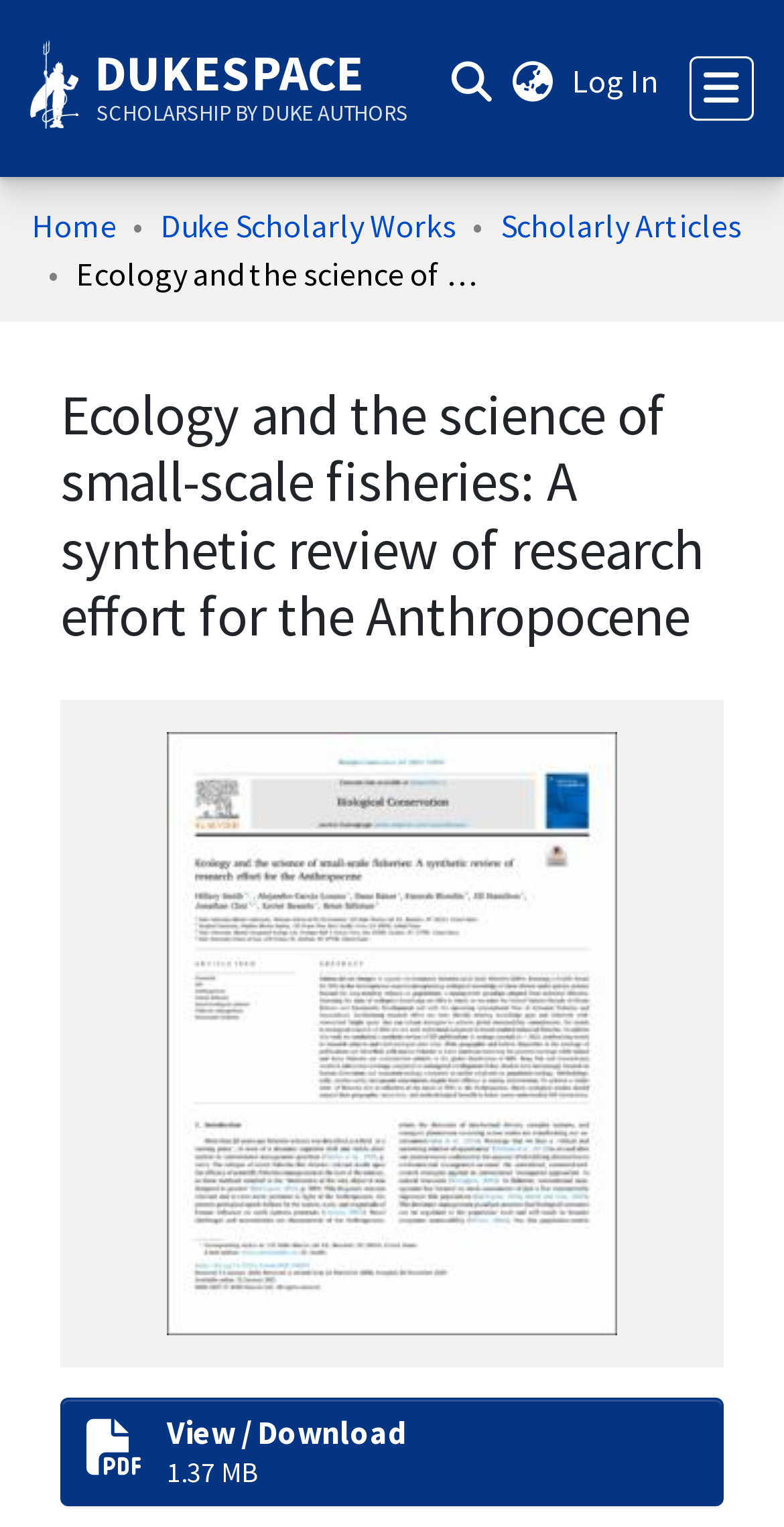What is the text of the first link on the webpage?
Based on the image, answer the question with a single word or brief phrase.

Skip to Main Content